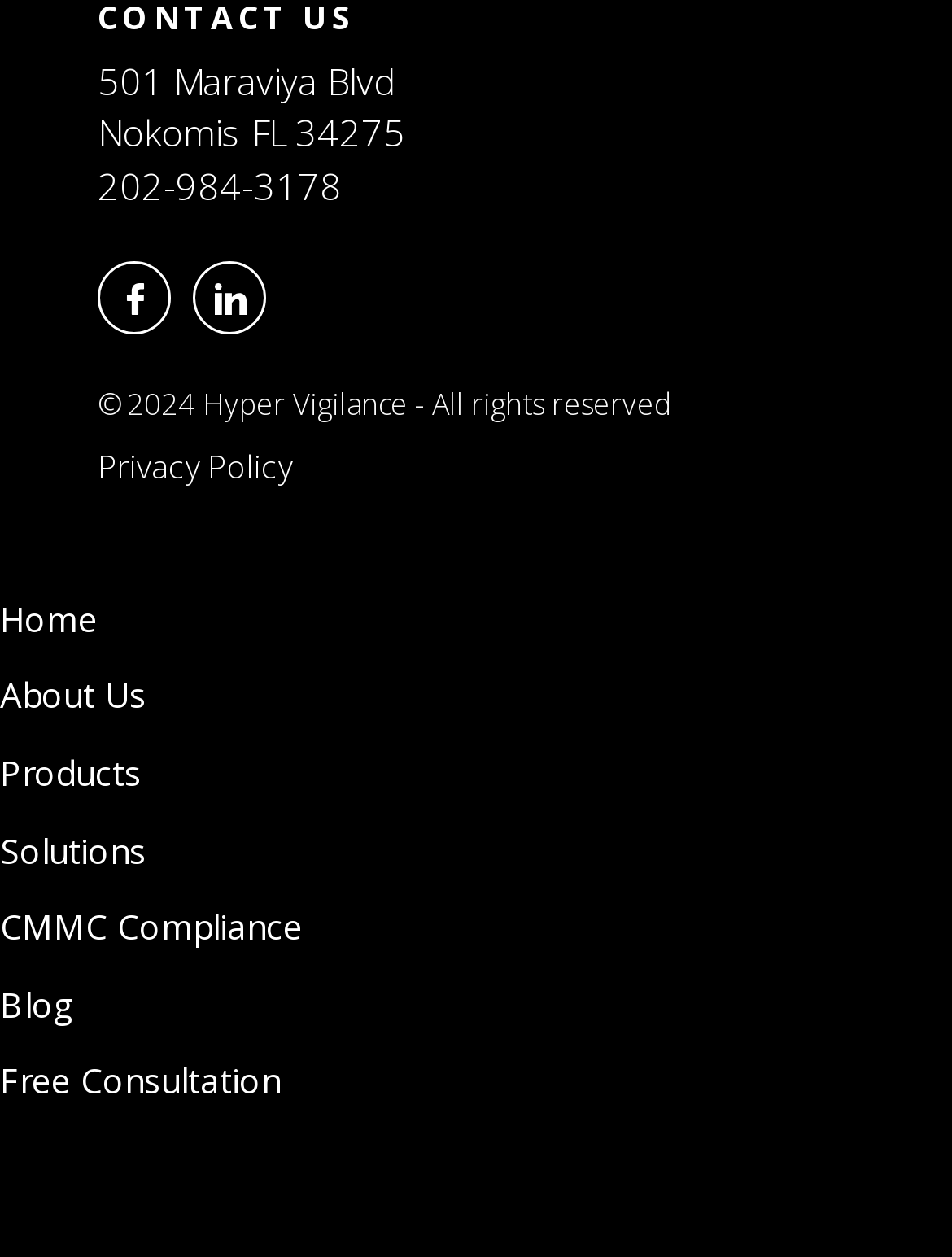Answer this question using a single word or a brief phrase:
How many navigation links are there?

7